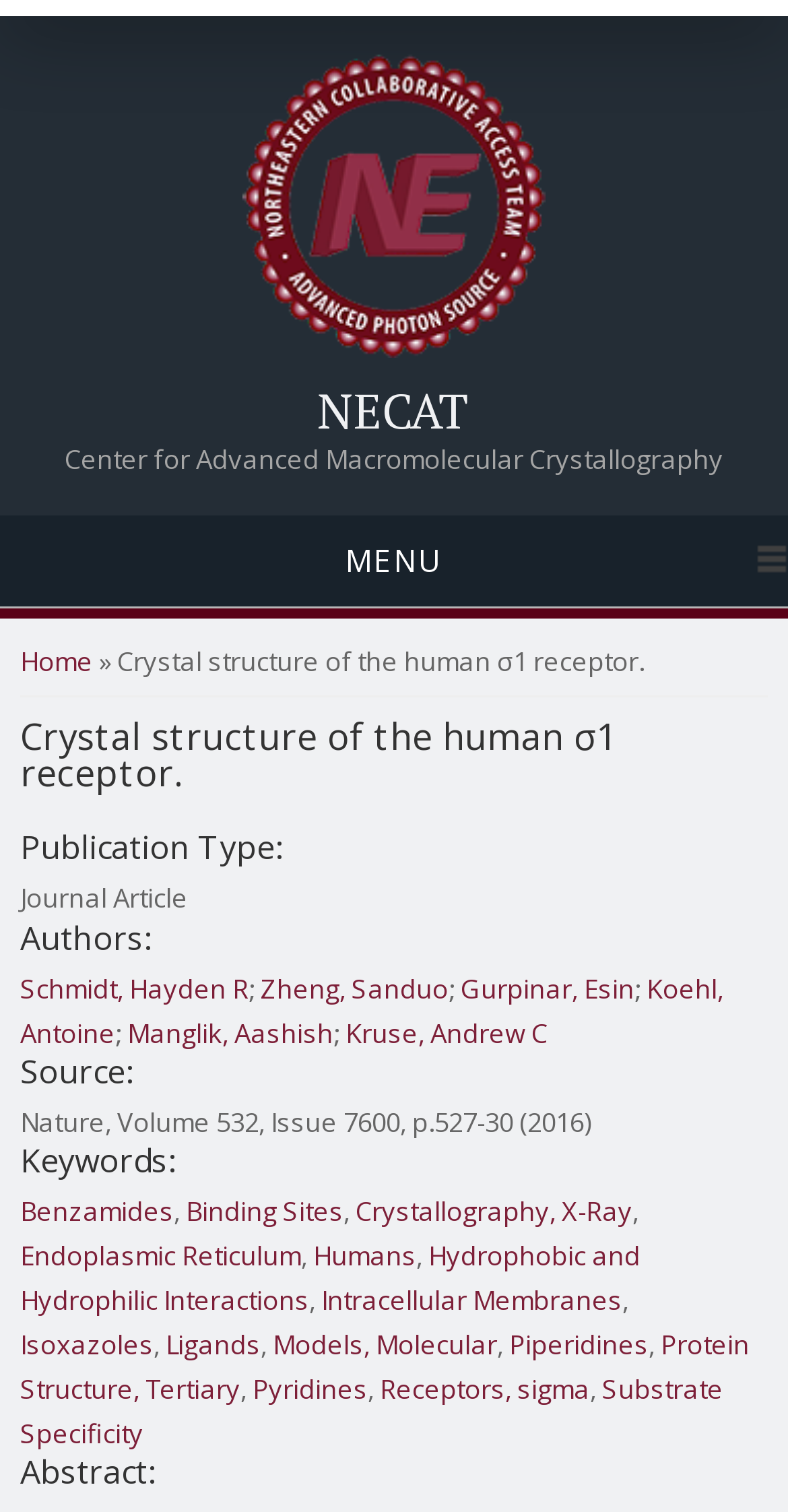Locate the headline of the webpage and generate its content.

NECAT
Center for Advanced Macromolecular Crystallography